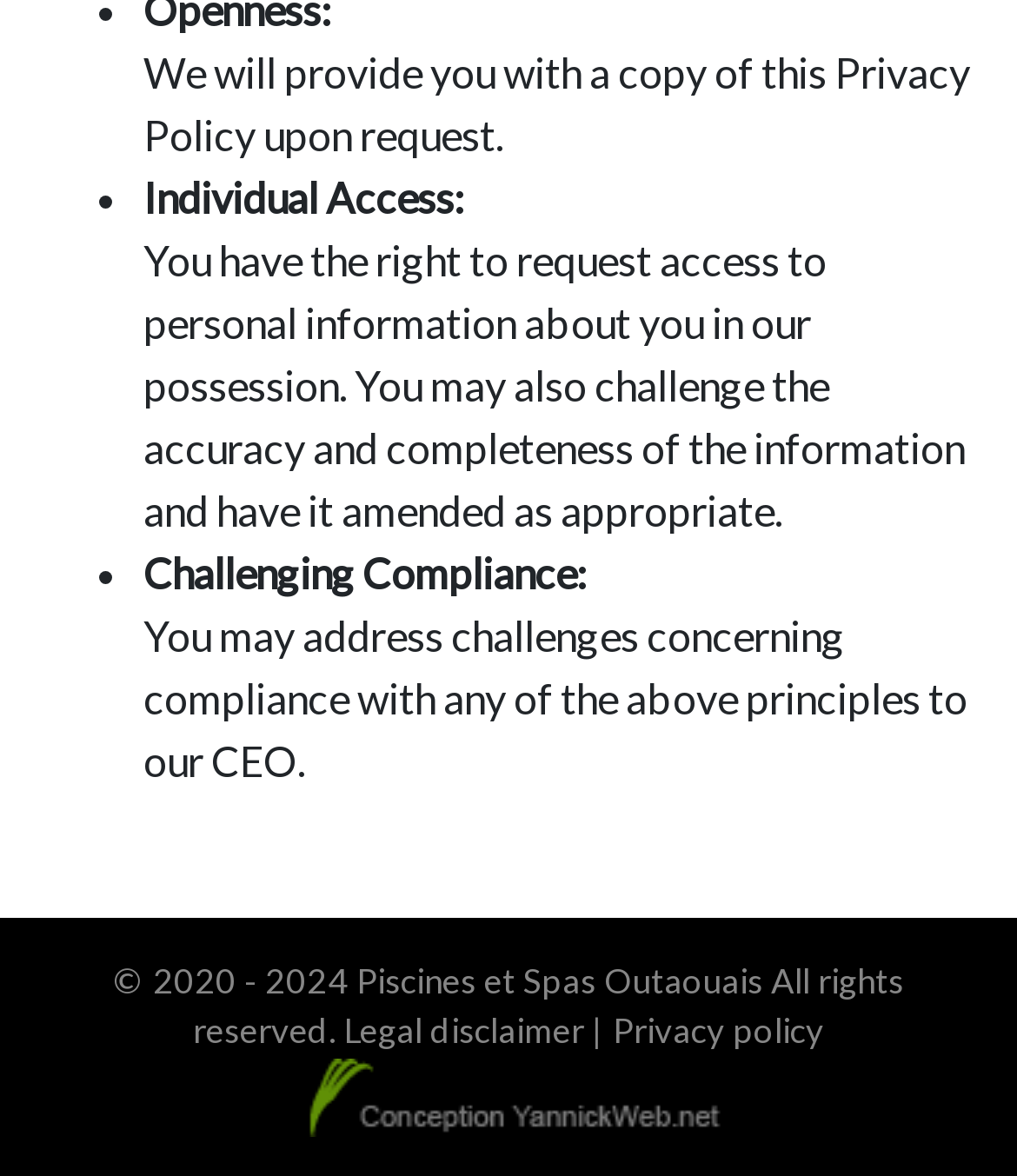Find the bounding box coordinates corresponding to the UI element with the description: "alt="YannickWeb.net"". The coordinates should be formatted as [left, top, right, bottom], with values as floats between 0 and 1.

[0.291, 0.899, 0.709, 0.966]